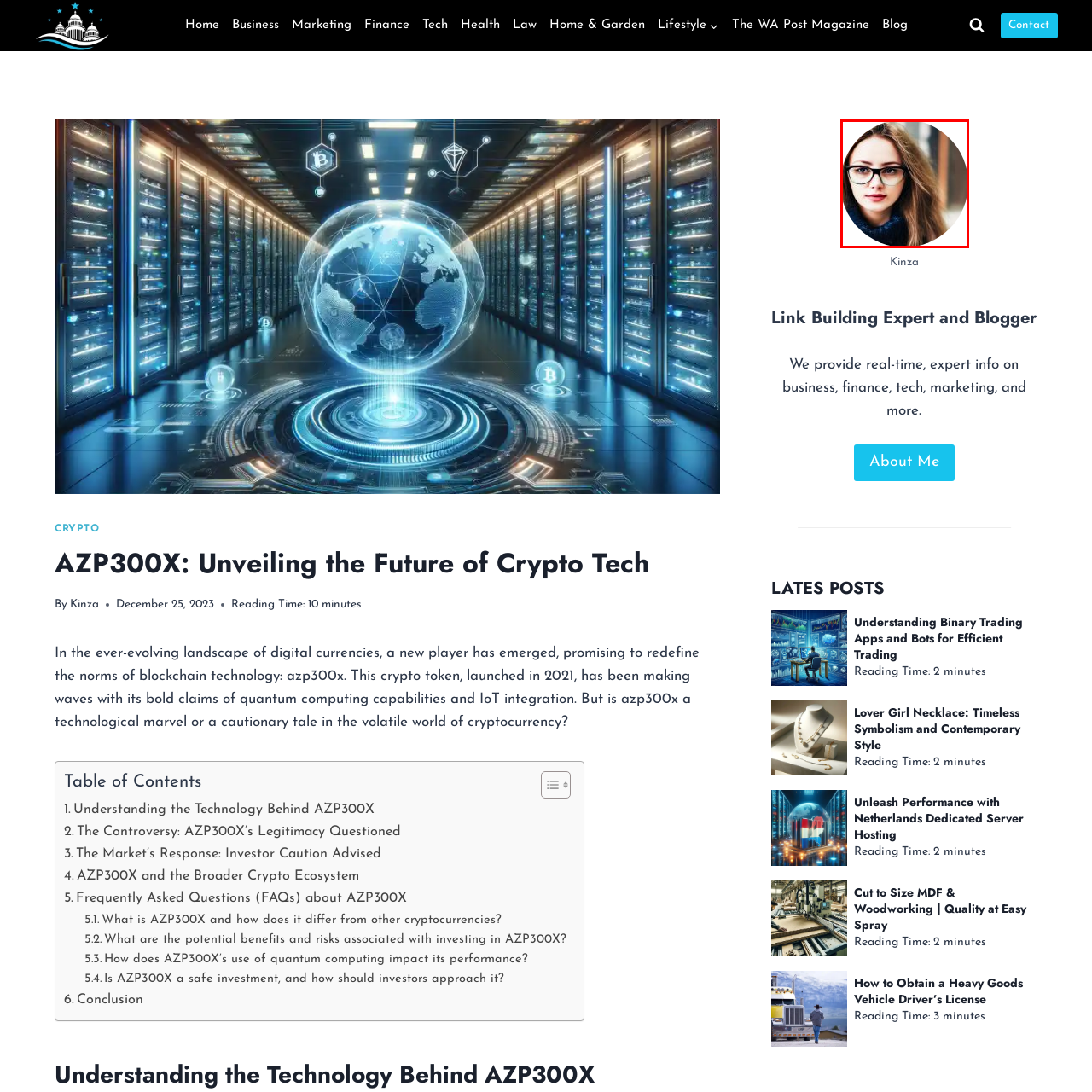Please provide a comprehensive description of the image highlighted by the red bounding box.

This image features a close-up portrait of a young woman with long, tousled hair, wearing black-framed glasses. She exudes a sense of confidence and intellect, combined with a friendly expression. The background is softly blurred, highlighting her face and bringing attention to her engaging features. This photo likely accompanies an article about a professional in the cryptocurrency sector, aligning with the theme of the publication titled "AZP300X: Unveiling the Future of Crypto Tech." The article discusses the emergence of innovative technologies in cryptocurrency, suggesting that she may be a contributor or expert in this field.